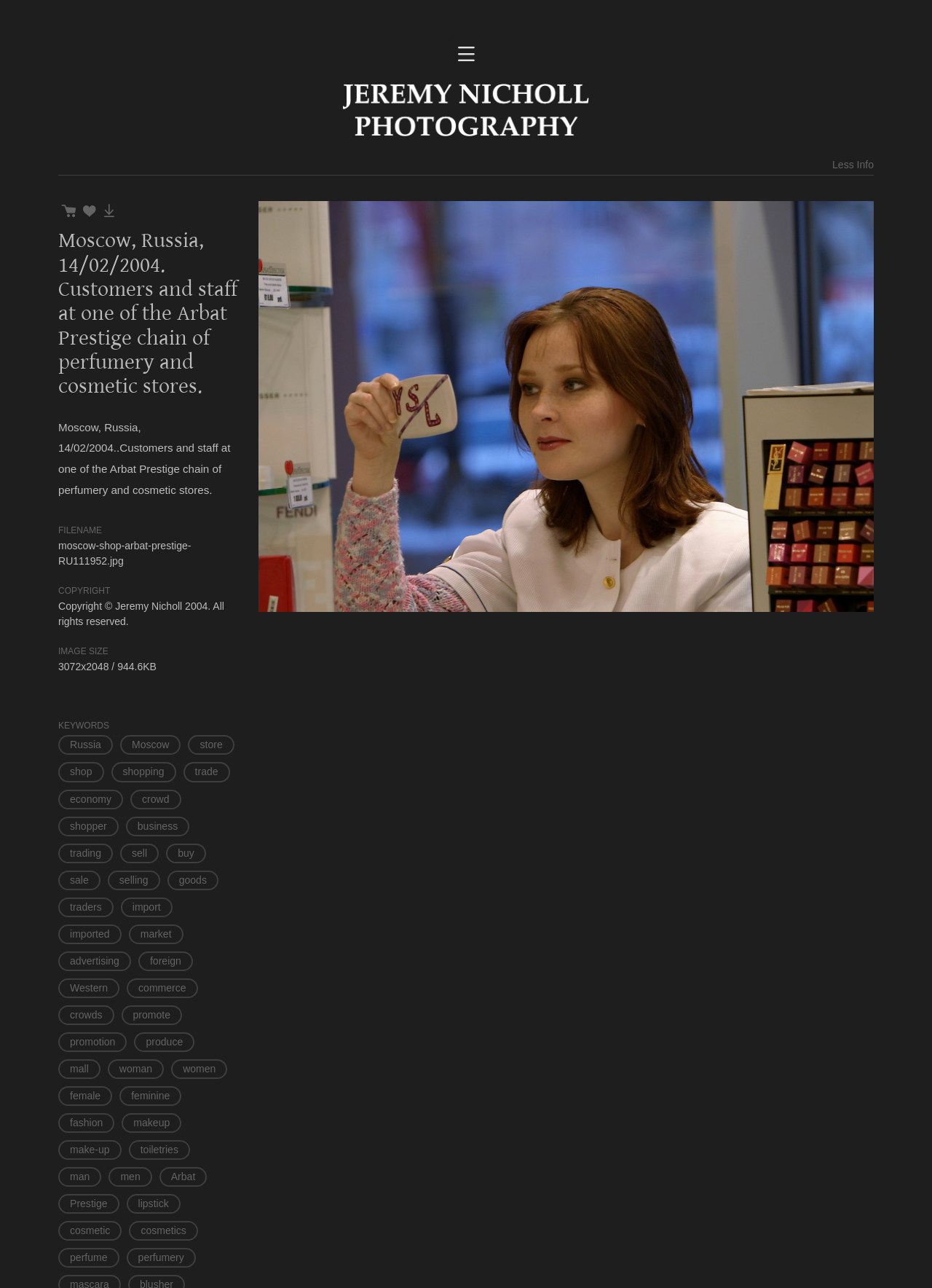What is the subject of the image?
Please answer the question with a detailed and comprehensive explanation.

The subject of the image can be inferred from the static text element 'Moscow, Russia, 14/02/2004. Customers and staff at one of the Arbat Prestige chain of perfumery and cosmetic stores.' which provides a description of the image.